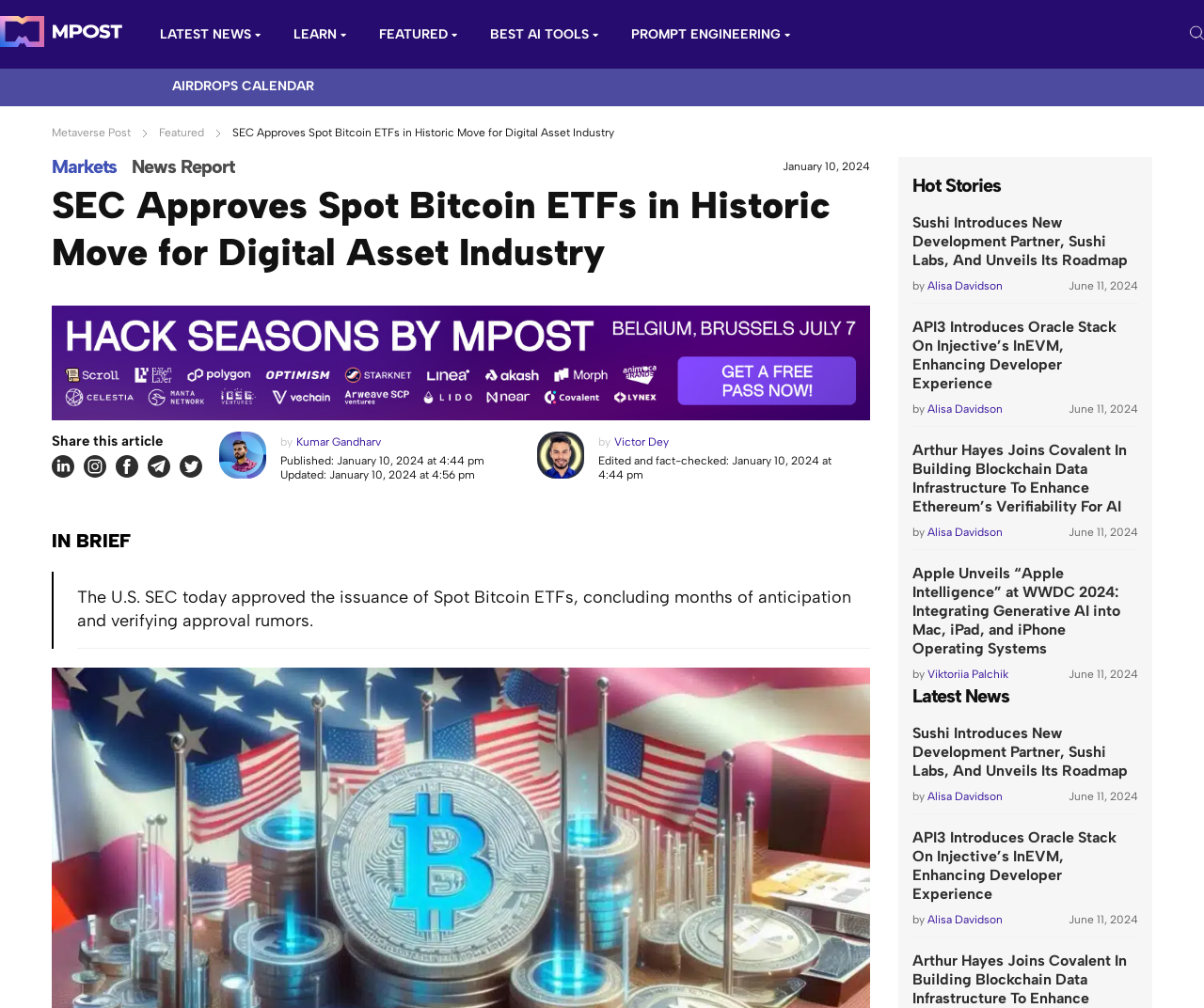Find and specify the bounding box coordinates that correspond to the clickable region for the instruction: "Visit the 'Markets' page".

[0.043, 0.154, 0.097, 0.176]